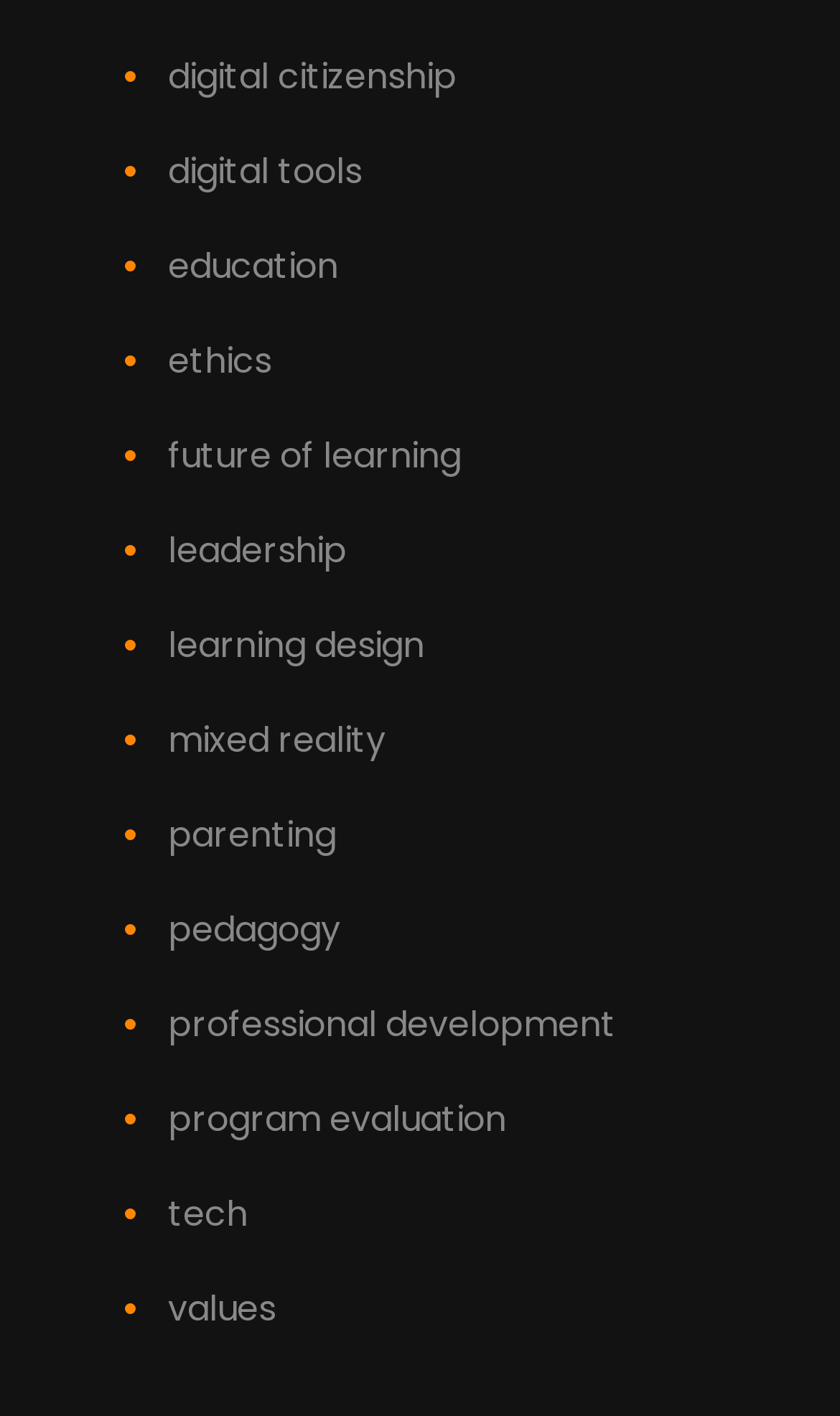Point out the bounding box coordinates of the section to click in order to follow this instruction: "learn about mixed reality".

[0.2, 0.504, 0.459, 0.539]